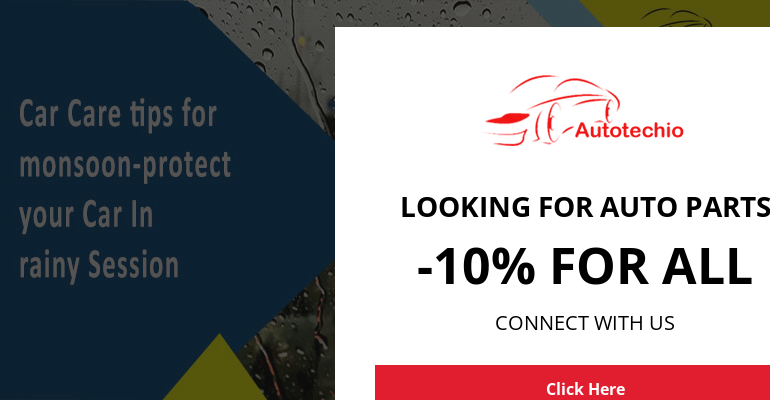What discount is offered on auto parts?
Carefully examine the image and provide a detailed answer to the question.

The promotional banner on the right side of the image states 'LOOKING FOR AUTO PARTS -10% FOR ALL', which implies that customers can get a 10% discount on all auto parts by connecting with Auto Techio.